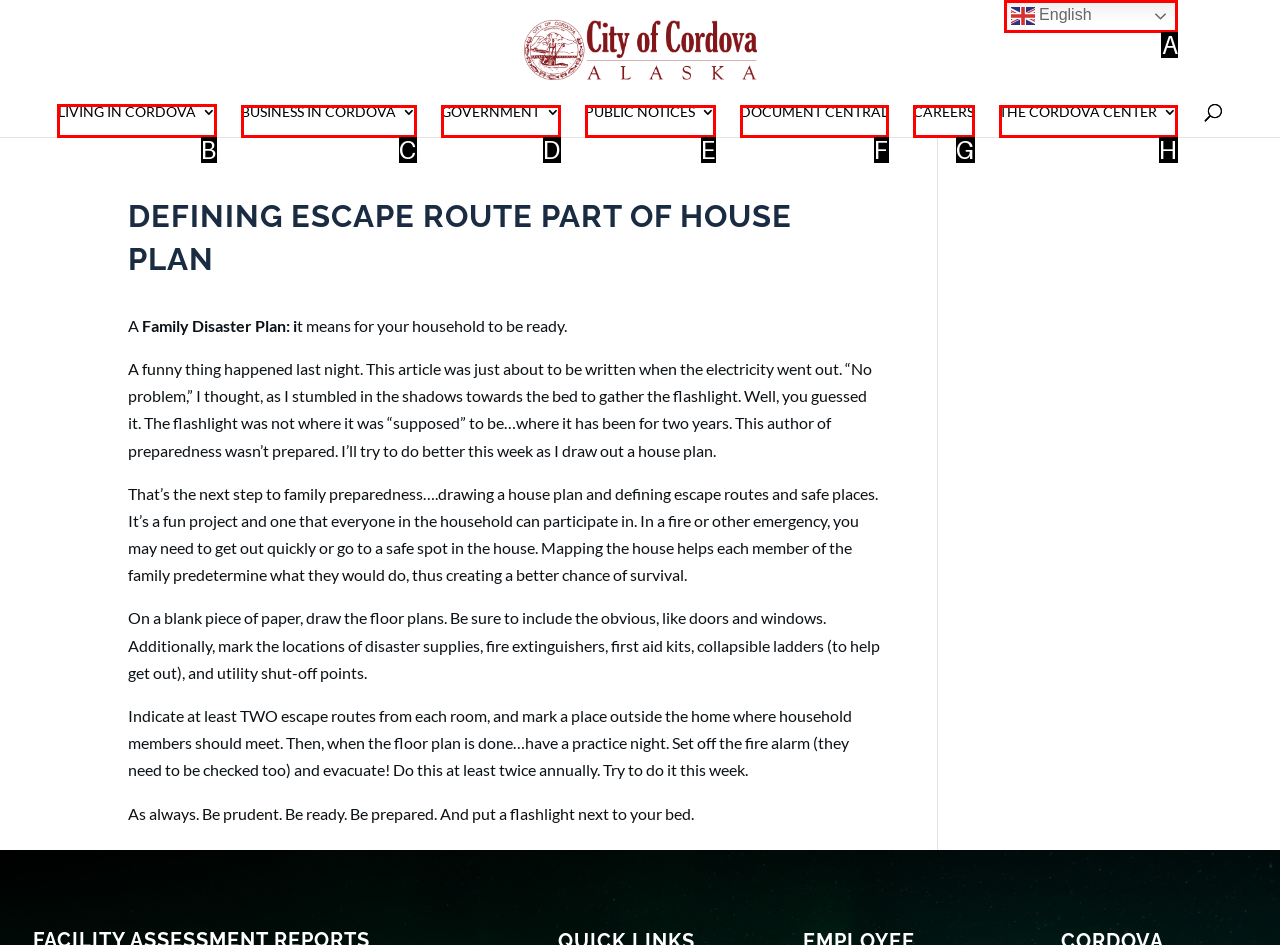Tell me which one HTML element I should click to complete the following task: Read about living in Cordova Answer with the option's letter from the given choices directly.

B